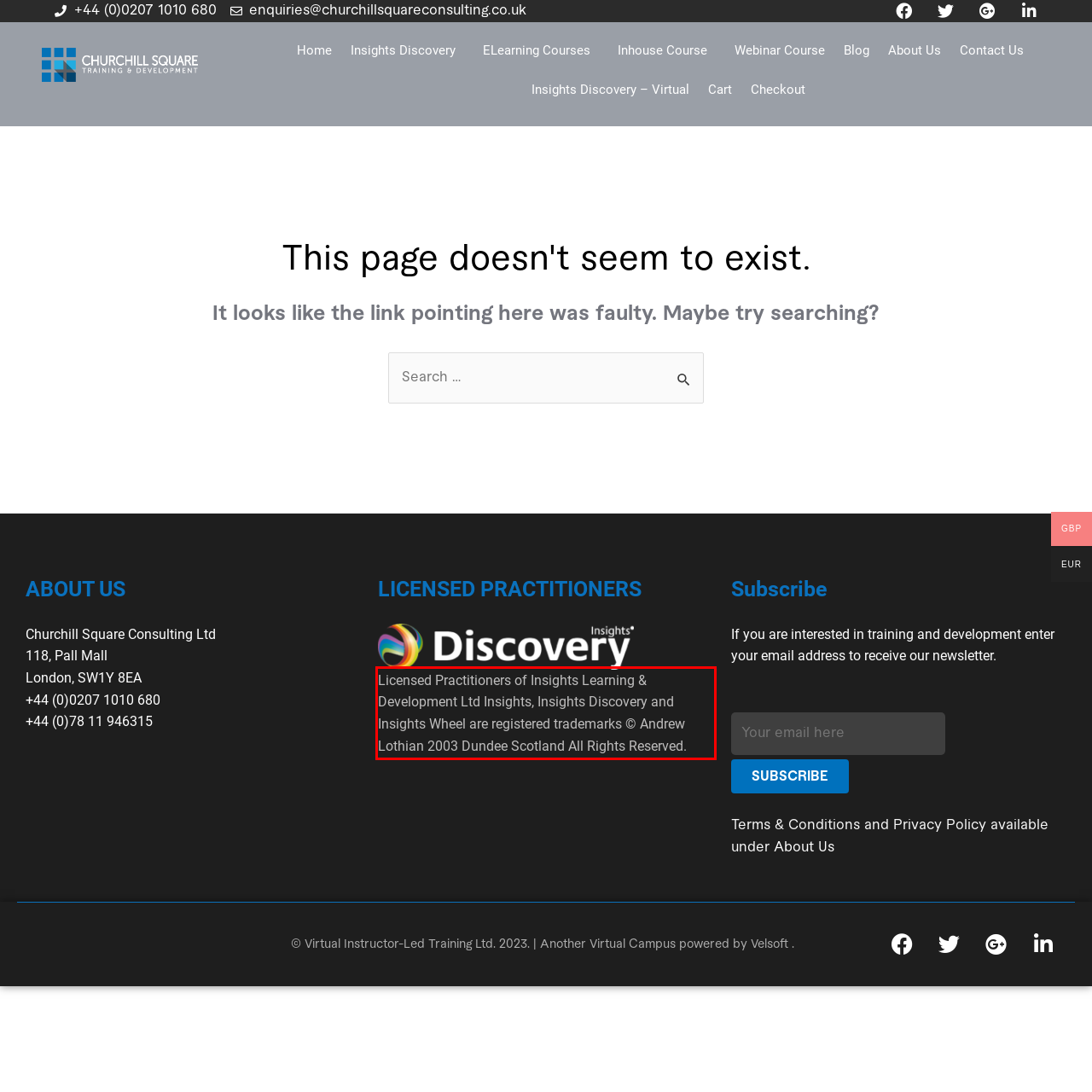Review the webpage screenshot provided, and perform OCR to extract the text from the red bounding box.

Licensed Practitioners of Insights Learning & Development Ltd Insights, Insights Discovery and Insights Wheel are registered trademarks © Andrew Lothian 2003 Dundee Scotland All Rights Reserved.